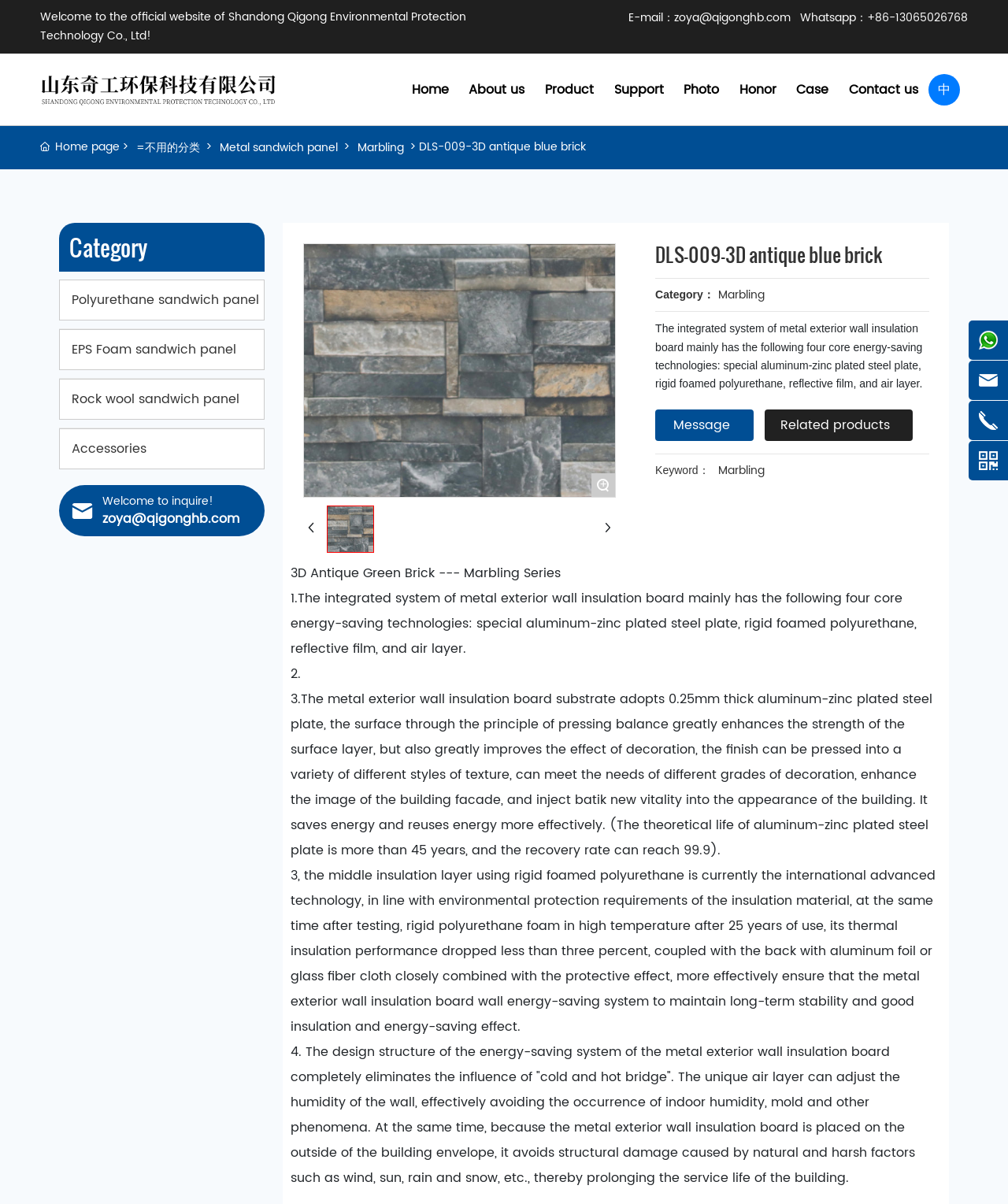Use the details in the image to answer the question thoroughly: 
What is the company name of this website?

I found the company name by looking at the top-left corner of the webpage, where it says 'Welcome to the official website of Shandong Qigong Environmental Protection Technology Co., Ltd!'.